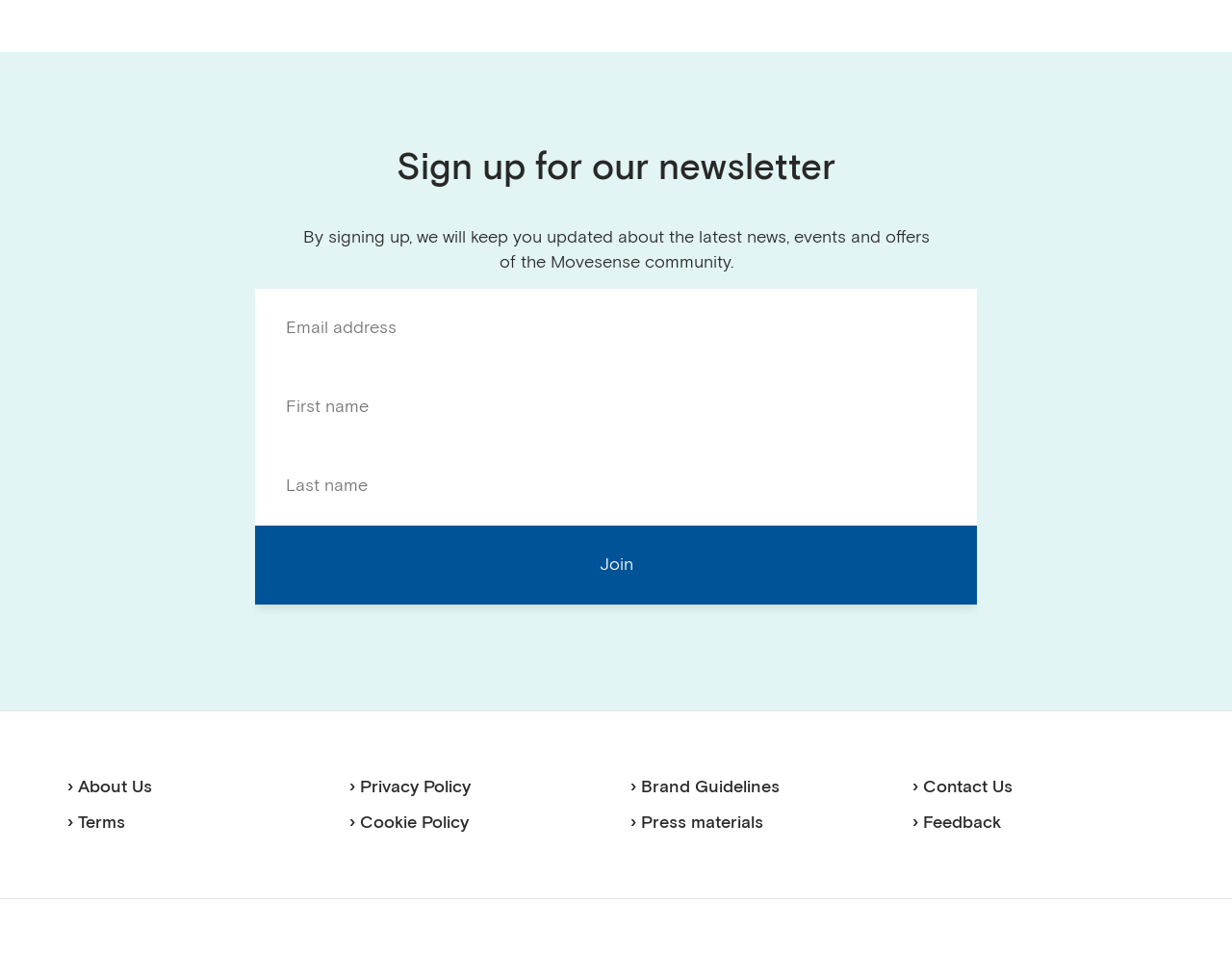Could you locate the bounding box coordinates for the section that should be clicked to accomplish this task: "Click Join".

[0.207, 0.551, 0.793, 0.634]